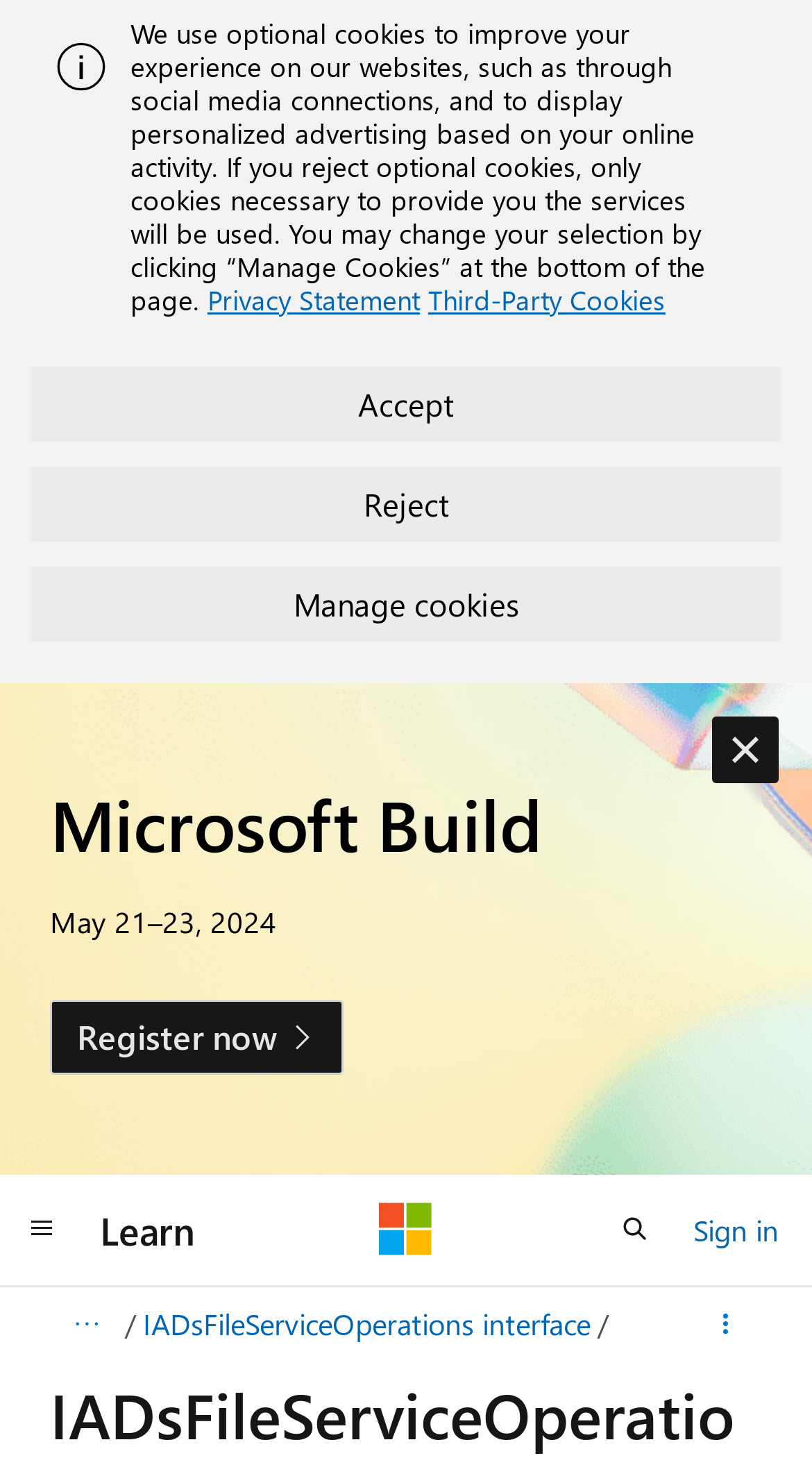Kindly provide the bounding box coordinates of the section you need to click on to fulfill the given instruction: "Open search".

[0.731, 0.809, 0.833, 0.86]